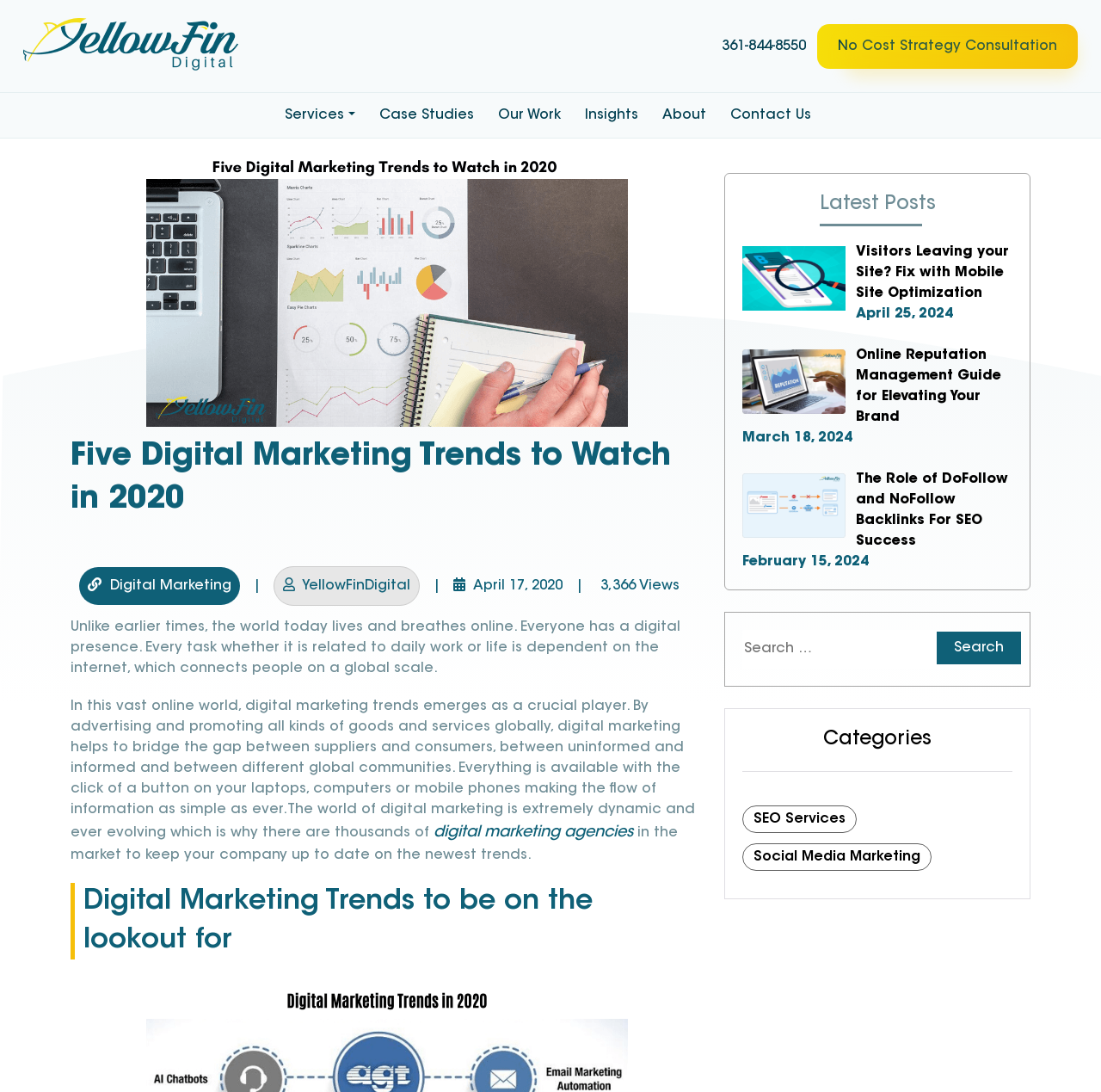Identify and generate the primary title of the webpage.

Five Digital Marketing Trends to Watch in 2020